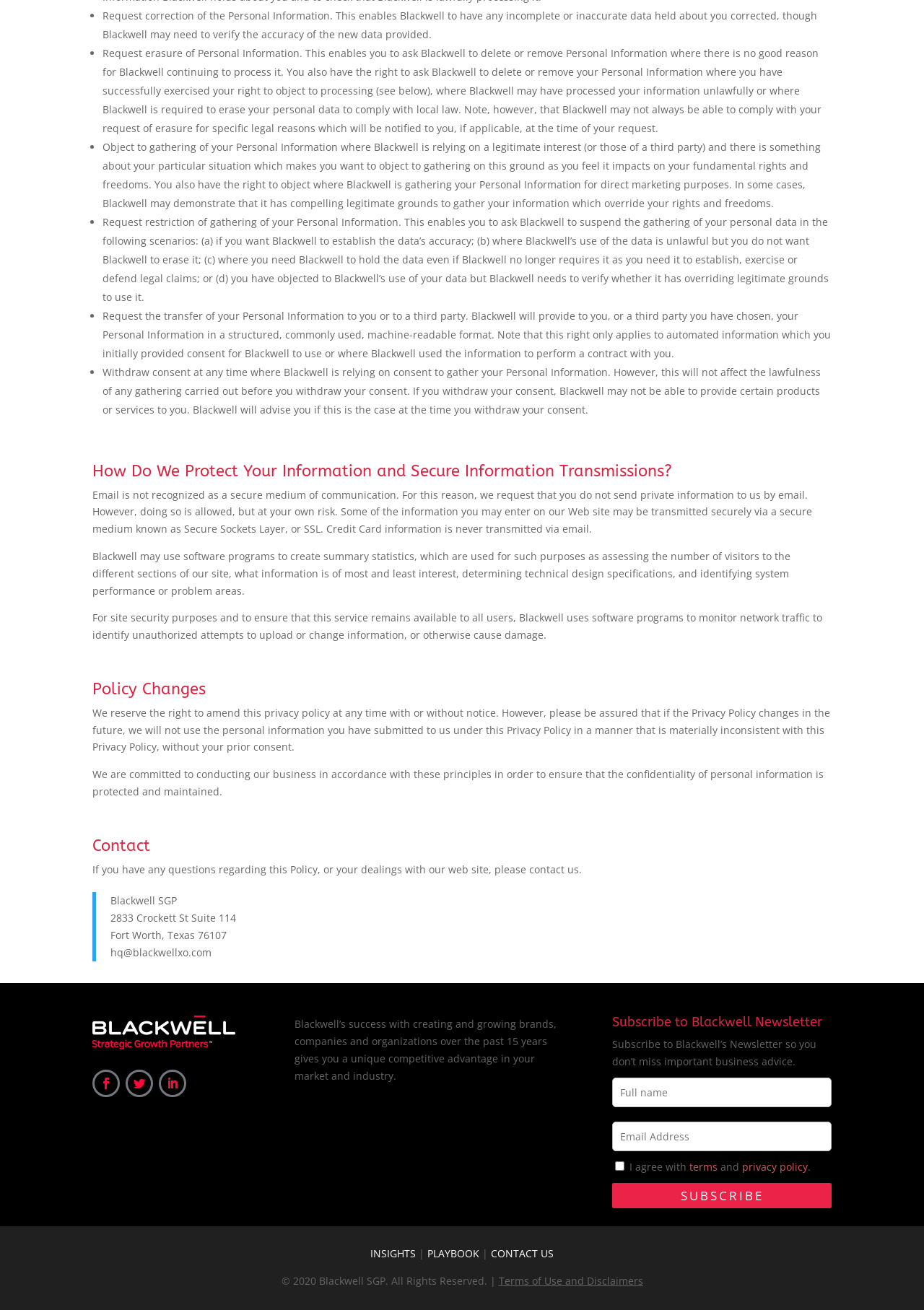Give a one-word or phrase response to the following question: What are the rights related to personal information?

Request correction, erasure, object, restriction, transfer, withdraw consent